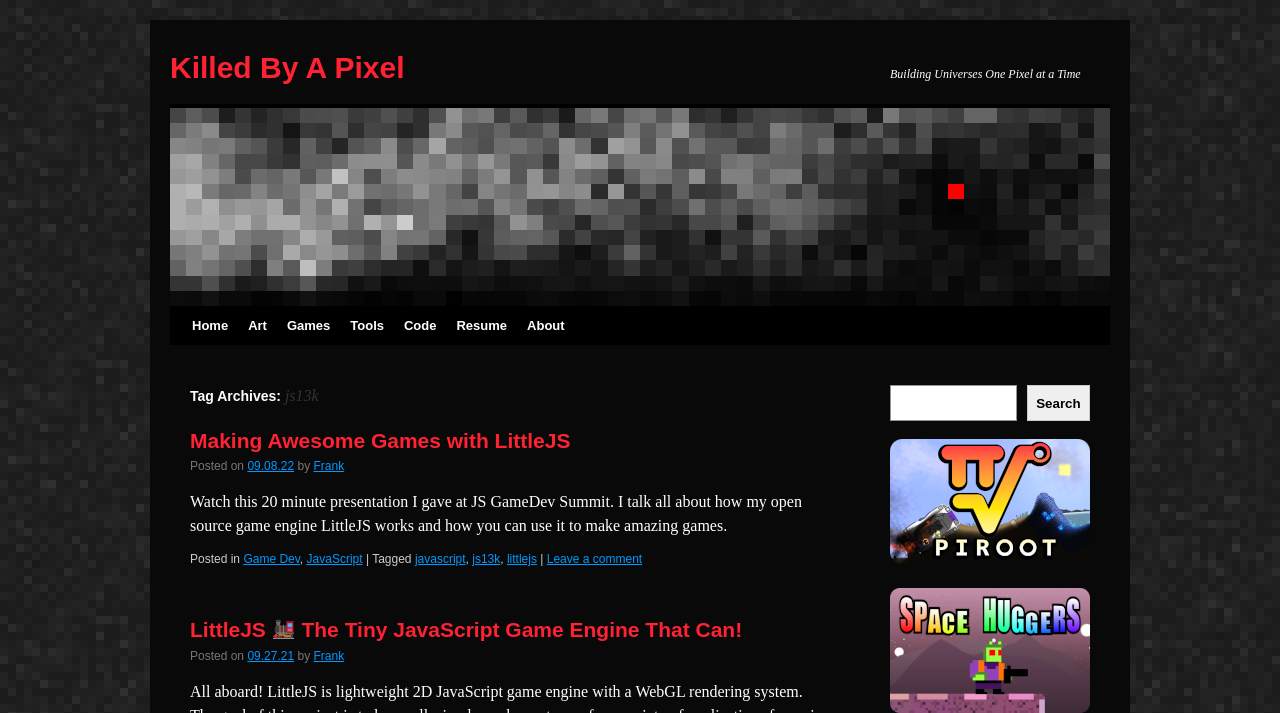What is the name of the game engine mentioned on this webpage?
With the help of the image, please provide a detailed response to the question.

I found the answer by looking at the headings on the webpage, specifically the one that says 'LittleJS The Tiny JavaScript Game Engine That Can!'. This suggests that LittleJS is a game engine, and it's mentioned prominently on the webpage.